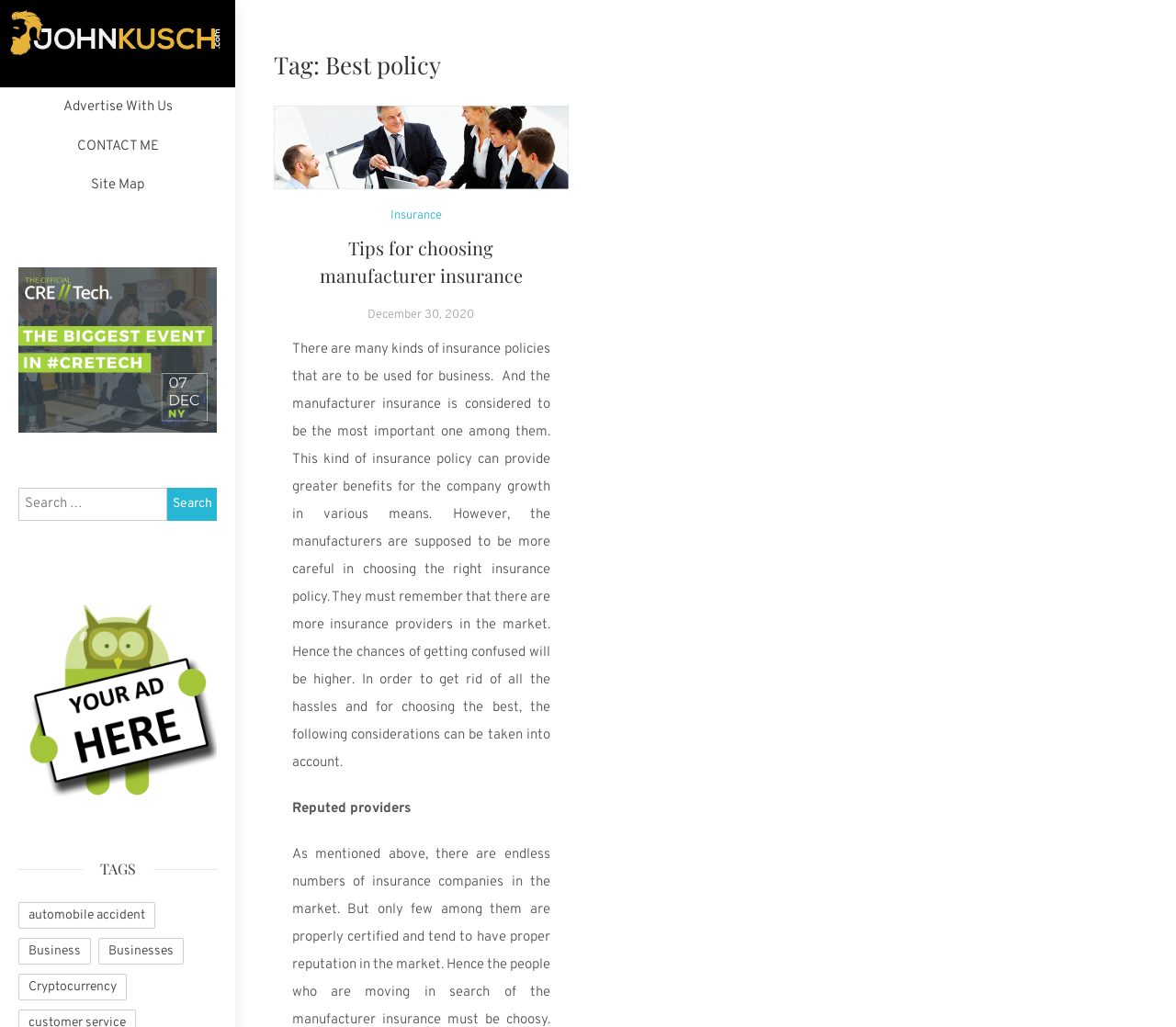Extract the bounding box coordinates for the described element: "Businesses". The coordinates should be represented as four float numbers between 0 and 1: [left, top, right, bottom].

[0.084, 0.913, 0.156, 0.939]